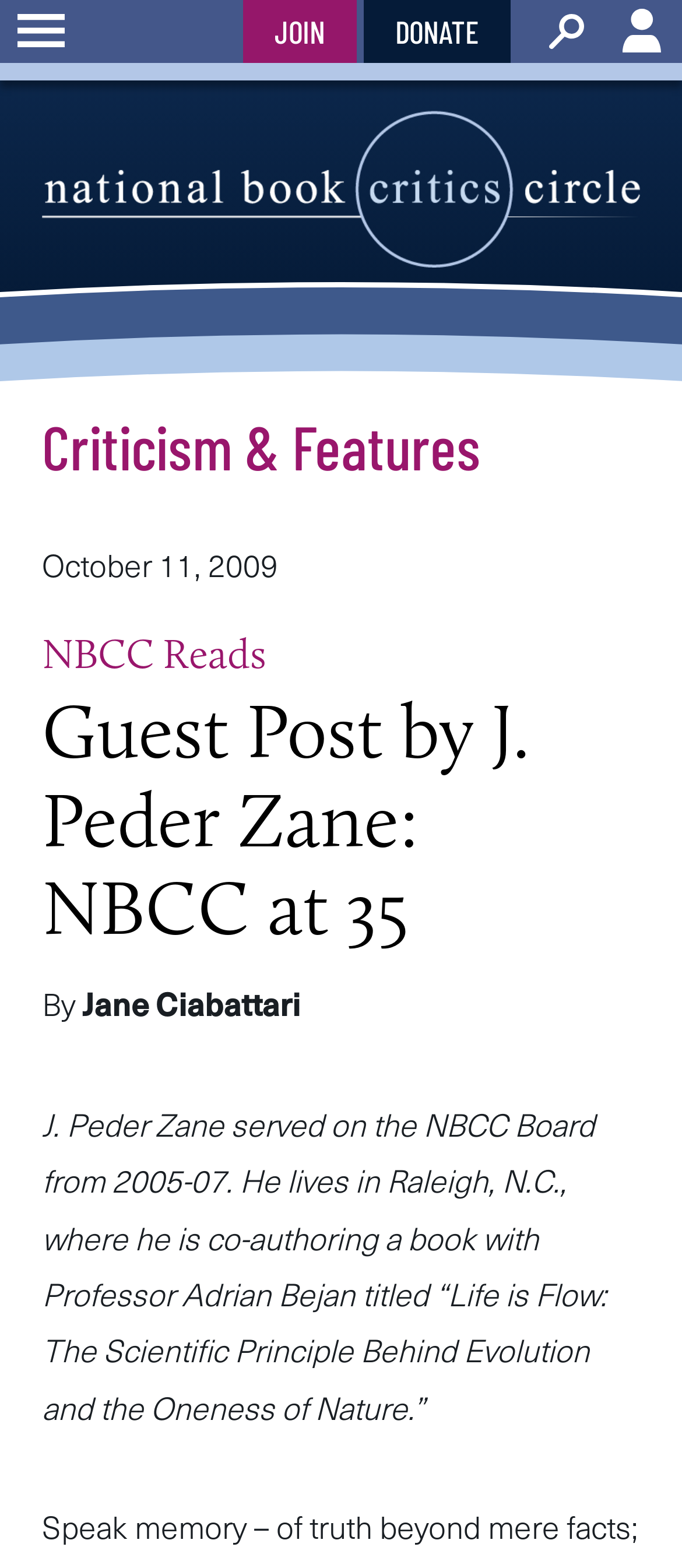Please reply to the following question with a single word or a short phrase:
What is the title of the guest post?

NBCC at 35